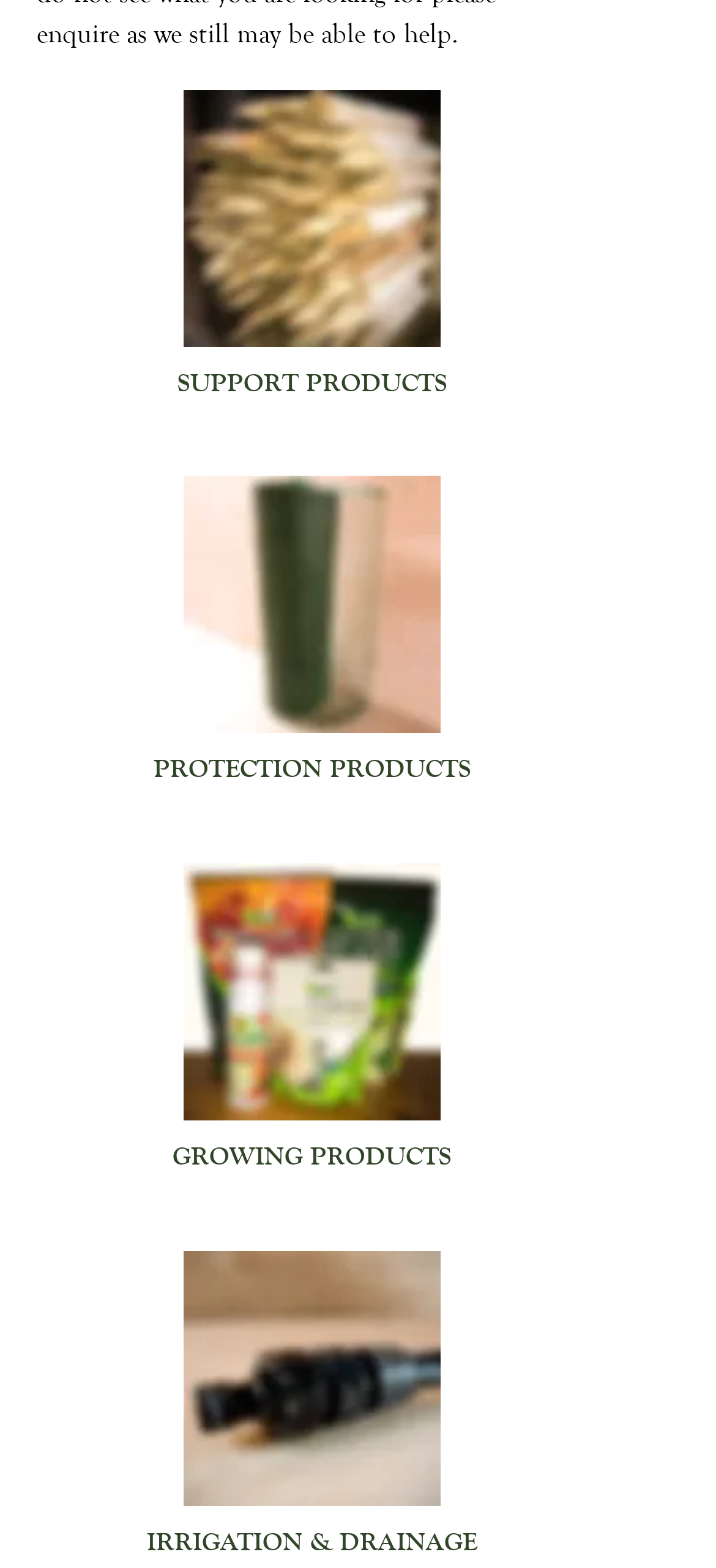How many product categories are there?
Answer the question with a detailed explanation, including all necessary information.

There are 4 product categories because there are 4 heading elements on the webpage, each with a distinct text content: 'SUPPORT PRODUCTS', 'PROTECTION PRODUCTS', 'GROWING PRODUCTS', and 'IRRIGATION & DRAINAGE'.